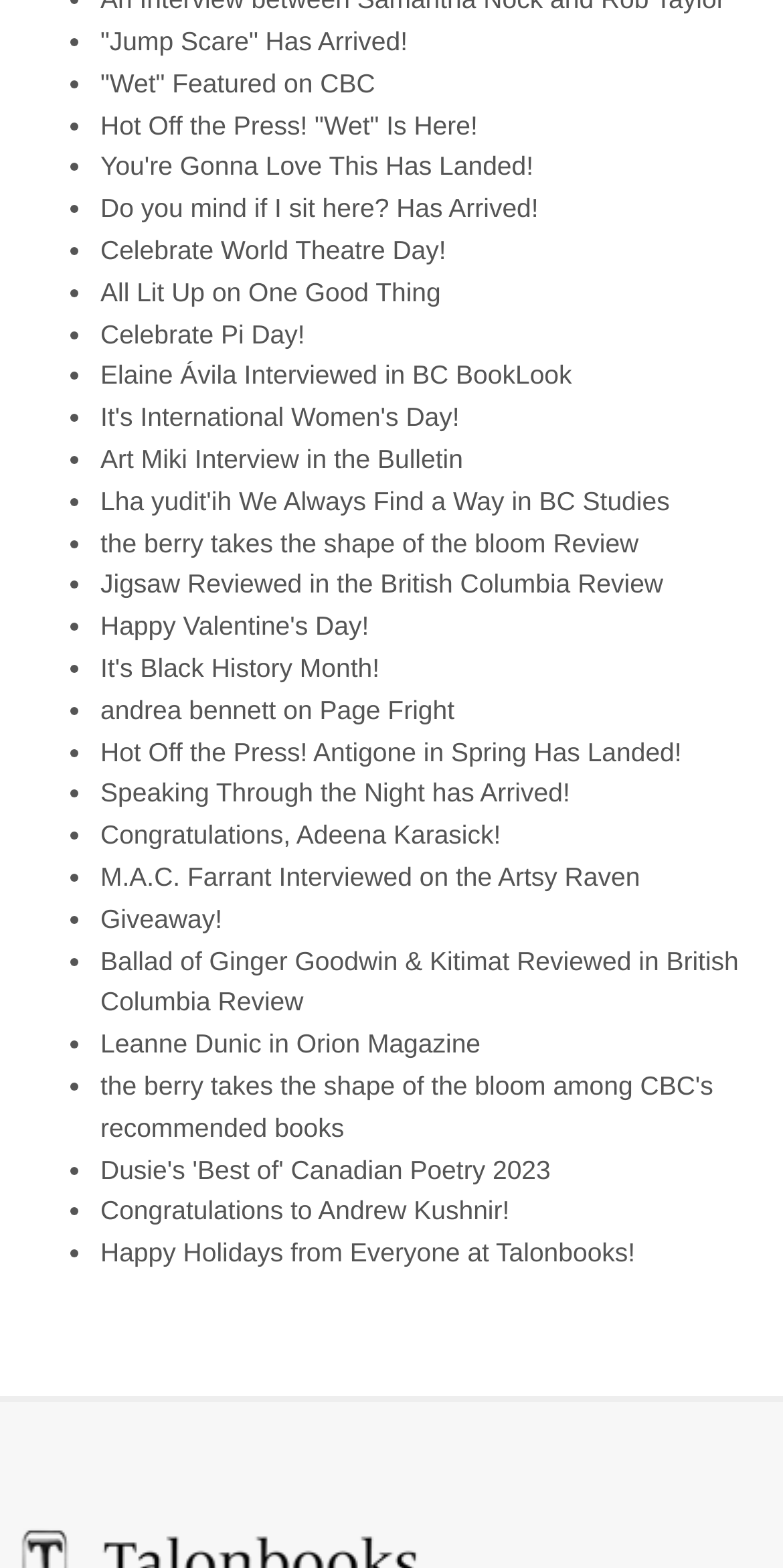Please give the bounding box coordinates of the area that should be clicked to fulfill the following instruction: "Go to the frontpage". The coordinates should be in the format of four float numbers from 0 to 1, i.e., [left, top, right, bottom].

None